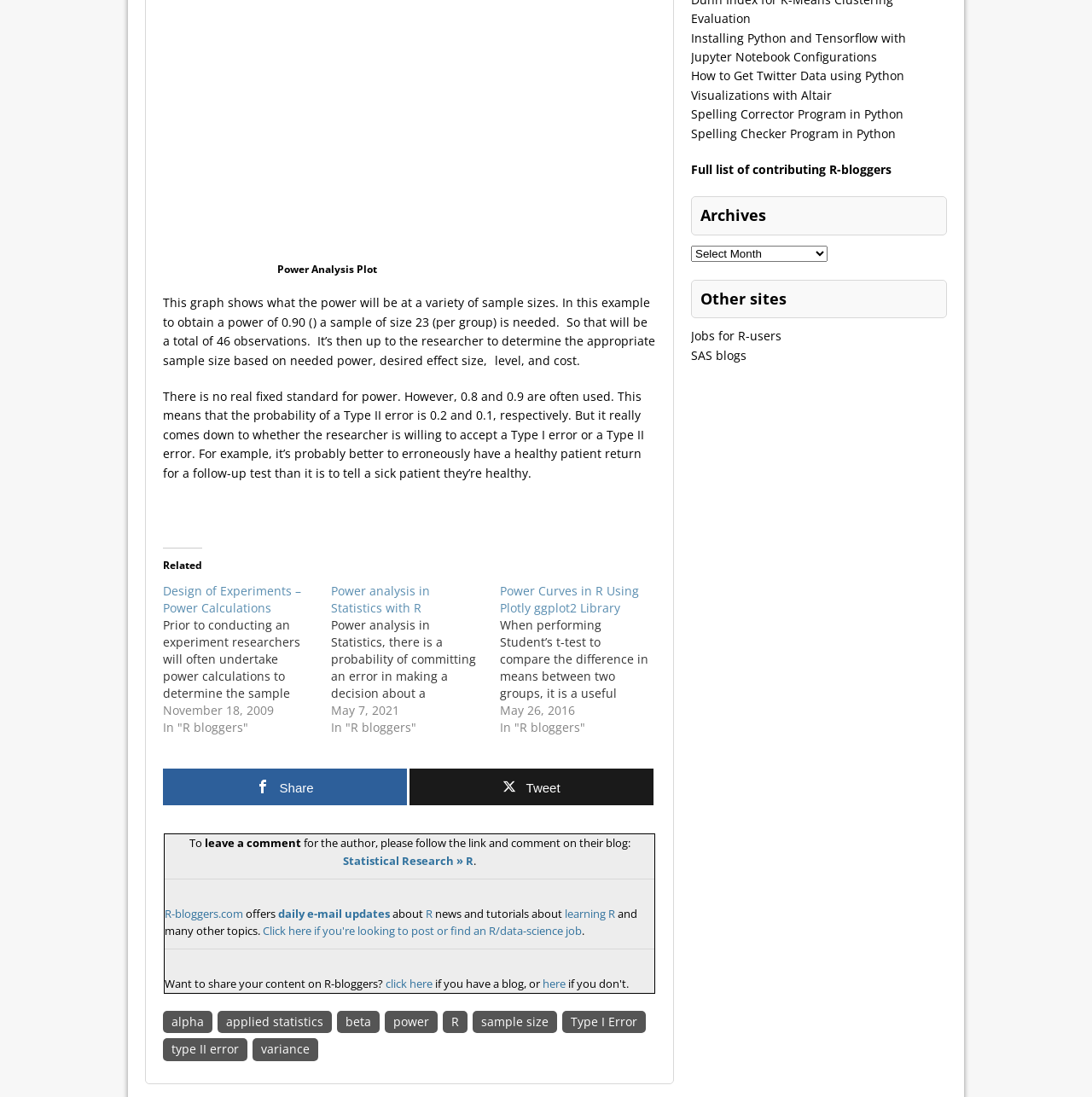Identify the bounding box coordinates for the UI element described as: "Type I Error".

[0.515, 0.921, 0.591, 0.942]